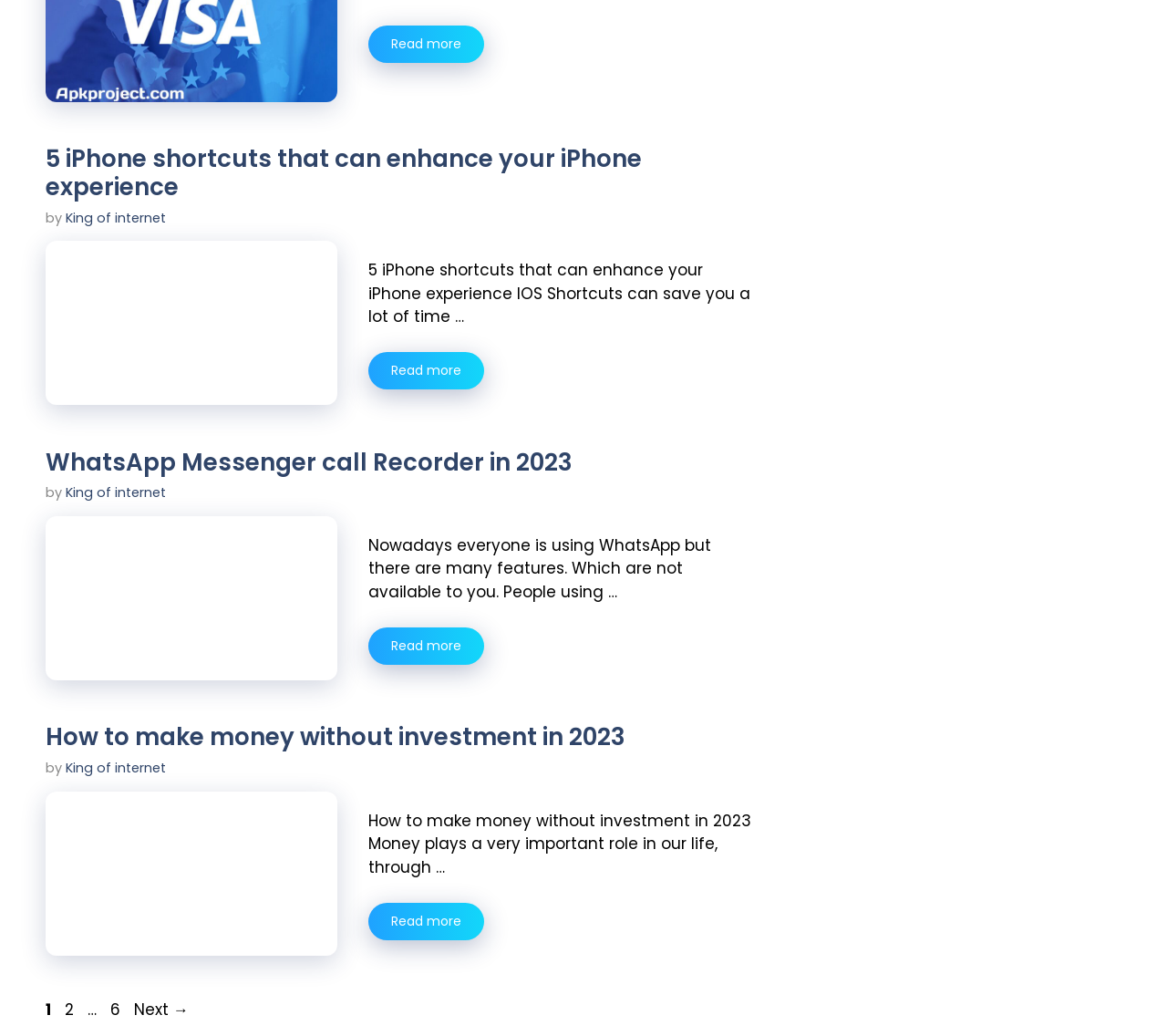Respond to the question below with a concise word or phrase:
Who is the author of the first article?

King of internet